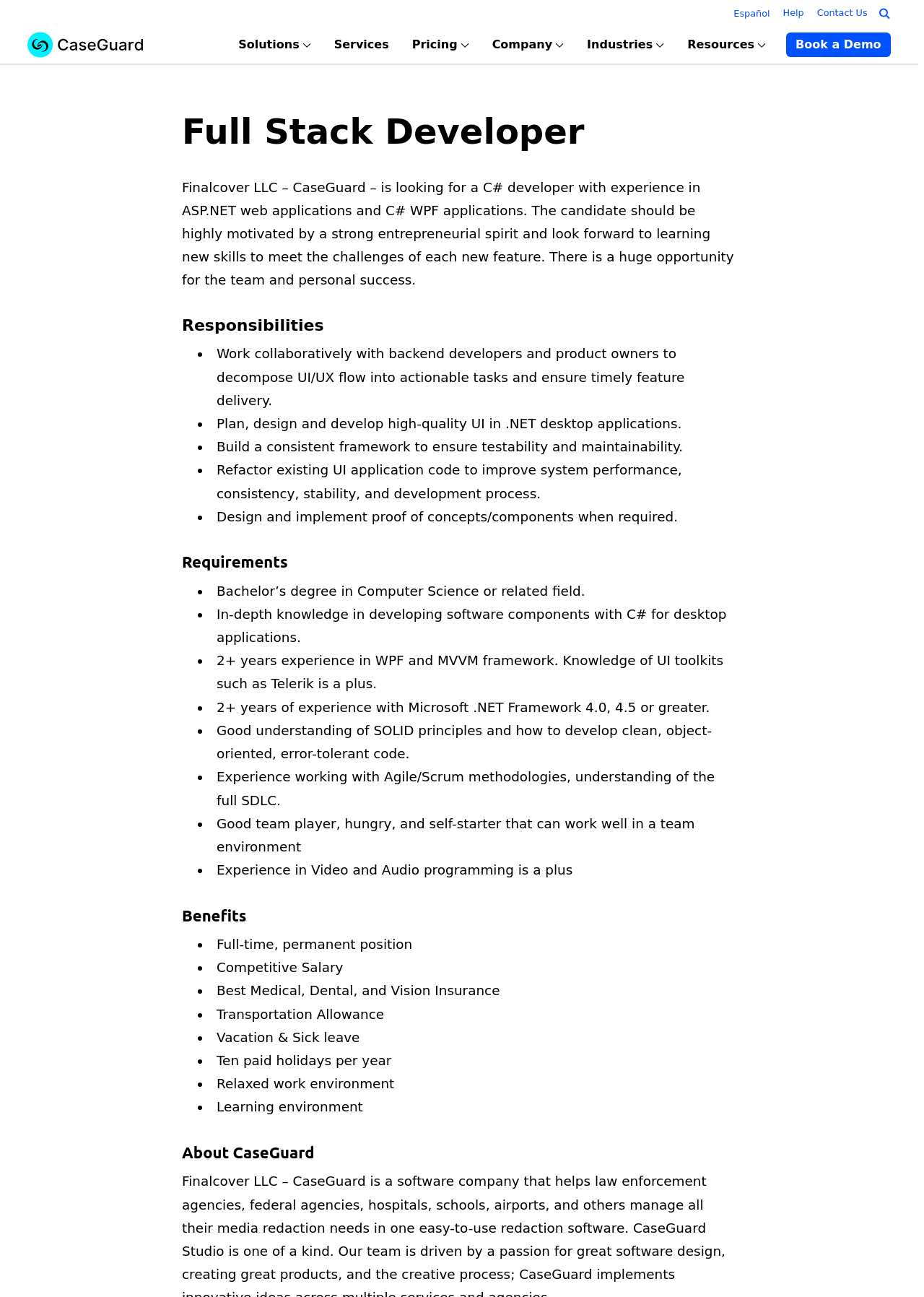Could you highlight the region that needs to be clicked to execute the instruction: "Redact faces, license plates, screens, notepads, and more in one click from unlimited number of videos"?

[0.061, 0.089, 0.344, 0.164]